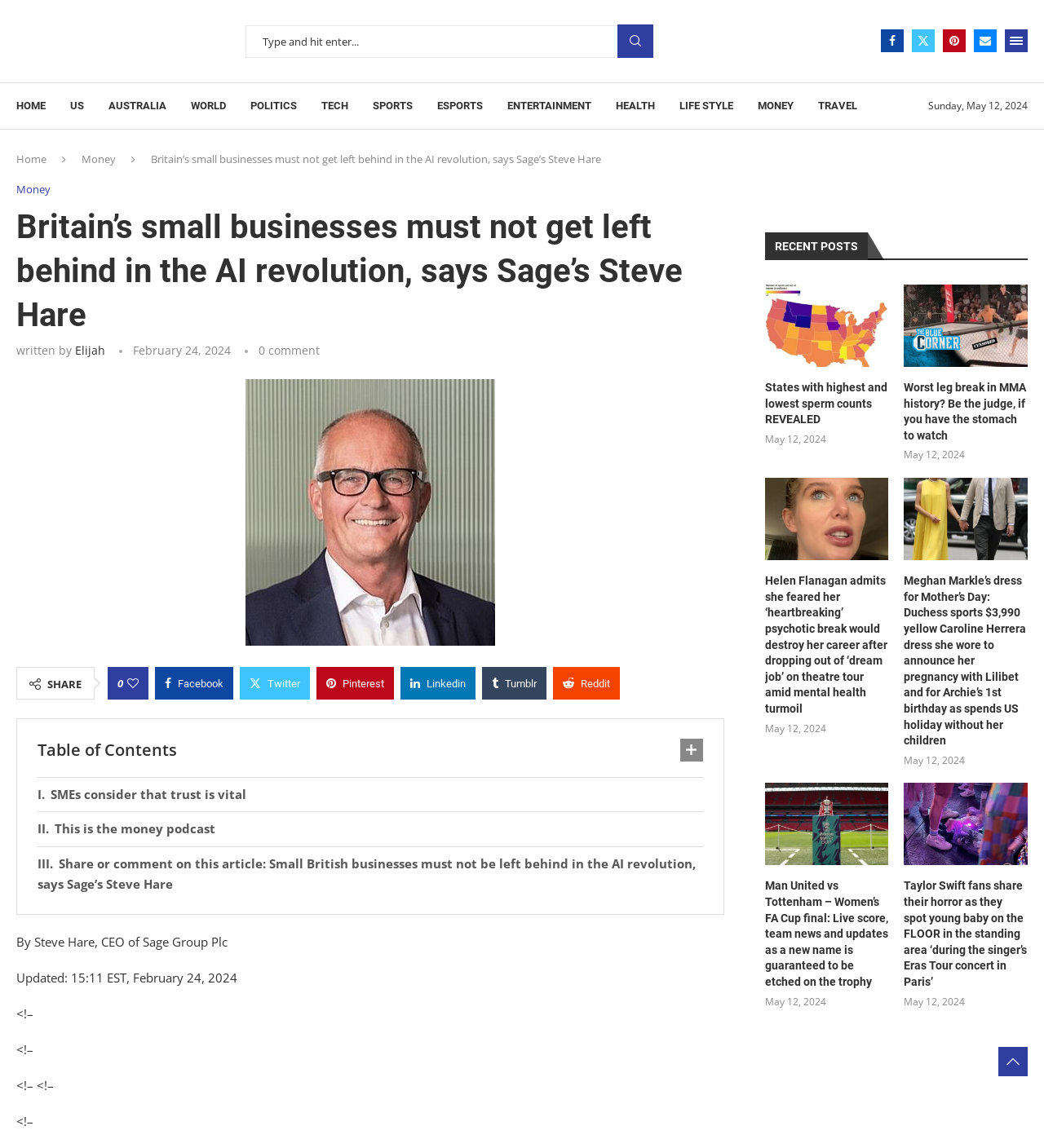Describe the webpage meticulously, covering all significant aspects.

This webpage appears to be a news article page. At the top, there is a navigation menu with links to various sections such as "HOME", "US", "AUSTRALIA", "WORLD", "POLITICS", "TECH", "SPORTS", "ESPORTS", "ENTERTAINMENT", "HEALTH", "LIFE STYLE", "MONEY", and "TRAVEL". Below the navigation menu, there is a search bar with a textbox and a search button.

The main content of the page is an article titled "Britain's small businesses must not get left behind in the AI revolution, says Sage's Steve Hare". The article has a heading, a subheading, and a paragraph of text. There is also an image related to the article. The article is written by Elijah and was published on February 24, 2024.

On the right side of the page, there is a section with links to share the article on various social media platforms such as Facebook, Twitter, Pinterest, and LinkedIn. Below this section, there is a table of contents with links to other articles.

At the bottom of the page, there is a section titled "RECENT POSTS" with links to four other news articles, each with a heading, a brief summary, and a publication date. The articles are about various topics such as health, sports, and entertainment.

Throughout the page, there are also links to other sections of the website, such as "HOME" and "MONEY", as well as social media links and a link to a newsletter.